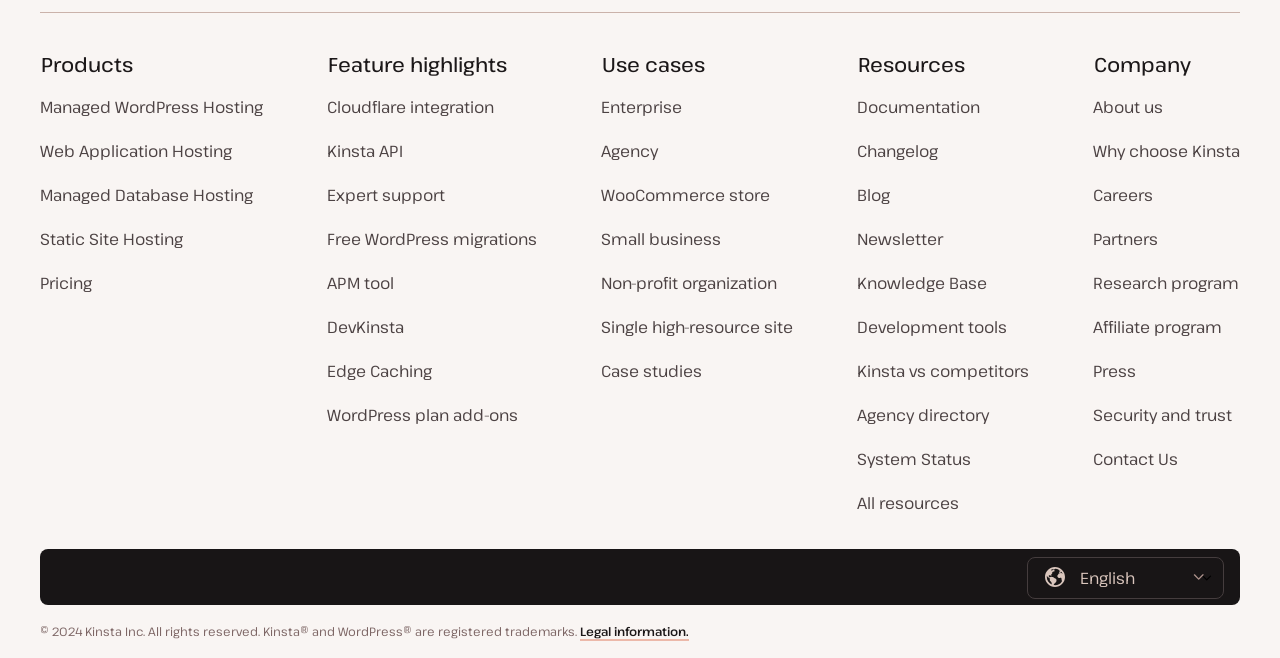Extract the bounding box coordinates for the UI element described by the text: "Kinsta vs competitors". The coordinates should be in the form of [left, top, right, bottom] with values between 0 and 1.

[0.67, 0.542, 0.804, 0.585]